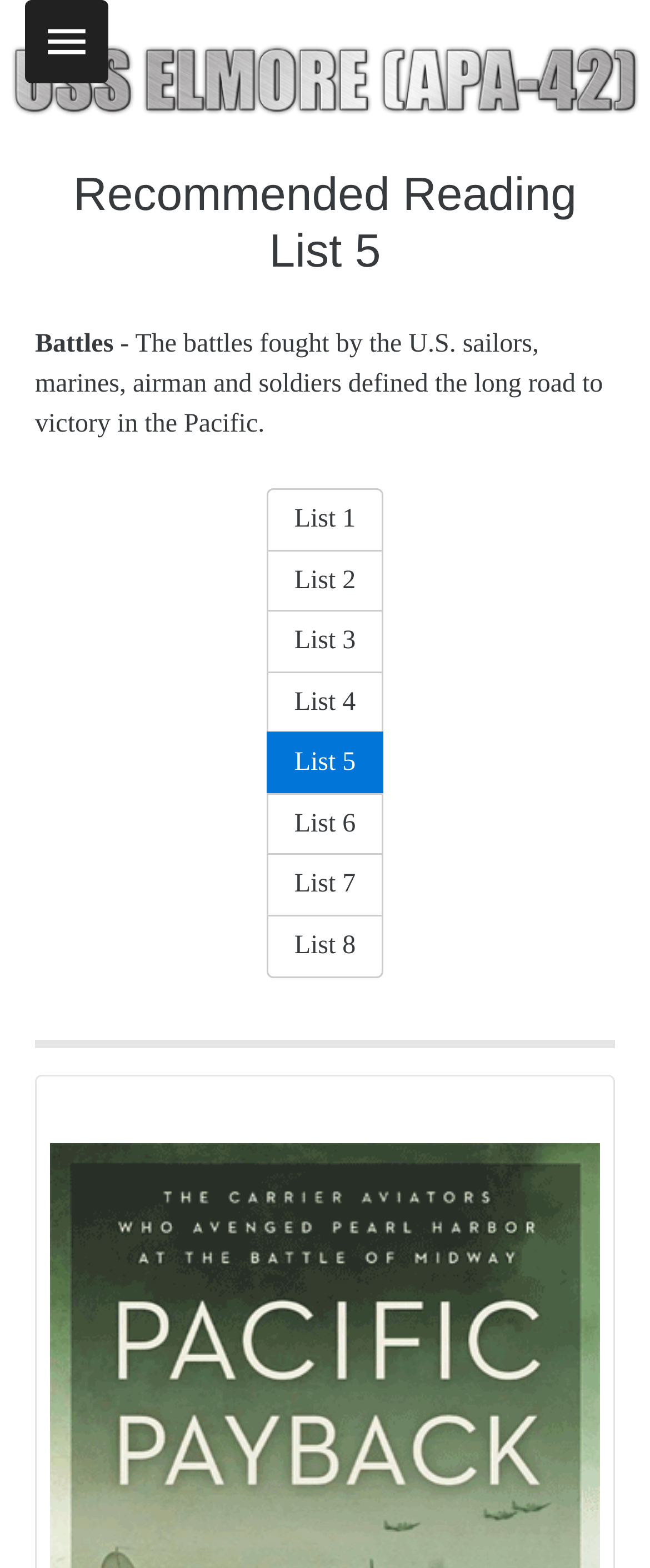What is the theme of the recommended reading list?
Please provide a full and detailed response to the question.

Based on the static text 'Battles' and the description '- The battles fought by the U.S. sailors, marines, airman and soldiers defined the long road to victory in the Pacific.', it can be inferred that the theme of the recommended reading list is battles.